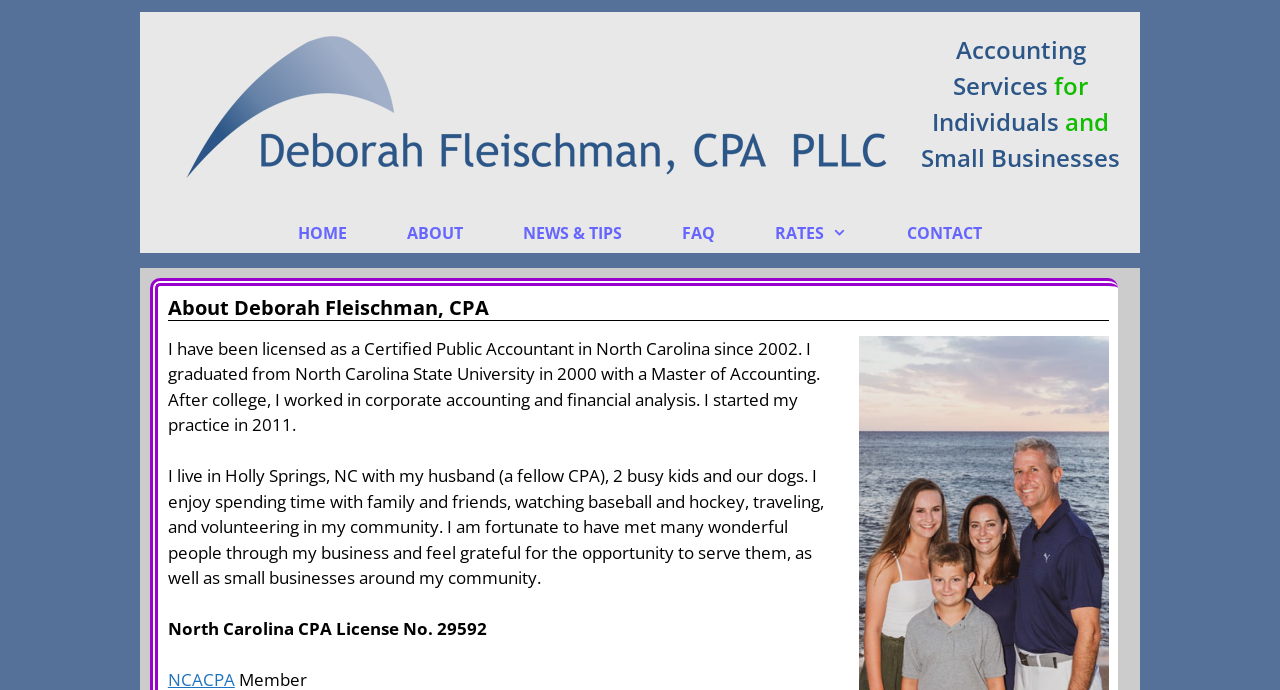Please look at the image and answer the question with a detailed explanation: What services does the CPA firm provide?

The services provided by the CPA firm can be found in the complementary section of the webpage, where it is written as 'Accounting Services for Individuals and Small Businesses'.